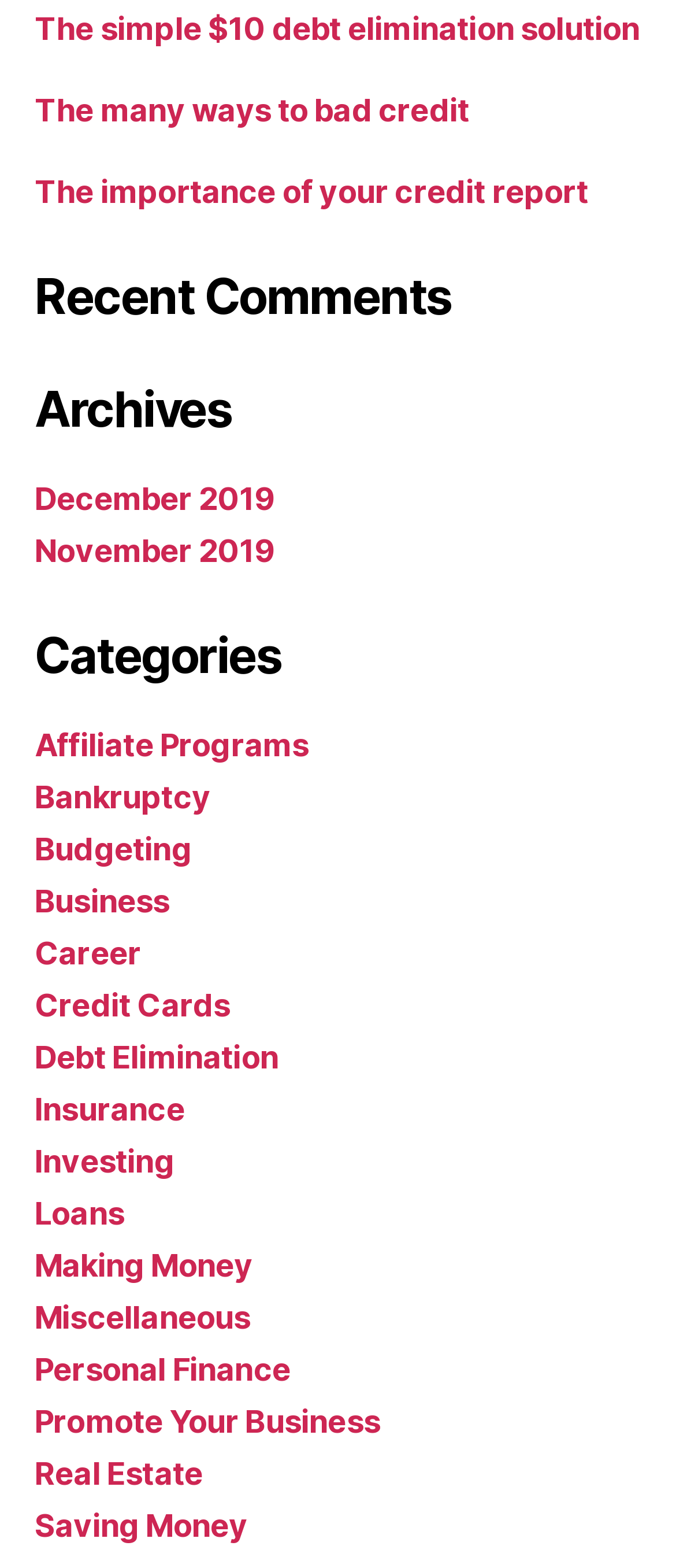Please give a succinct answer using a single word or phrase:
What is the topic of the first link?

Debt elimination